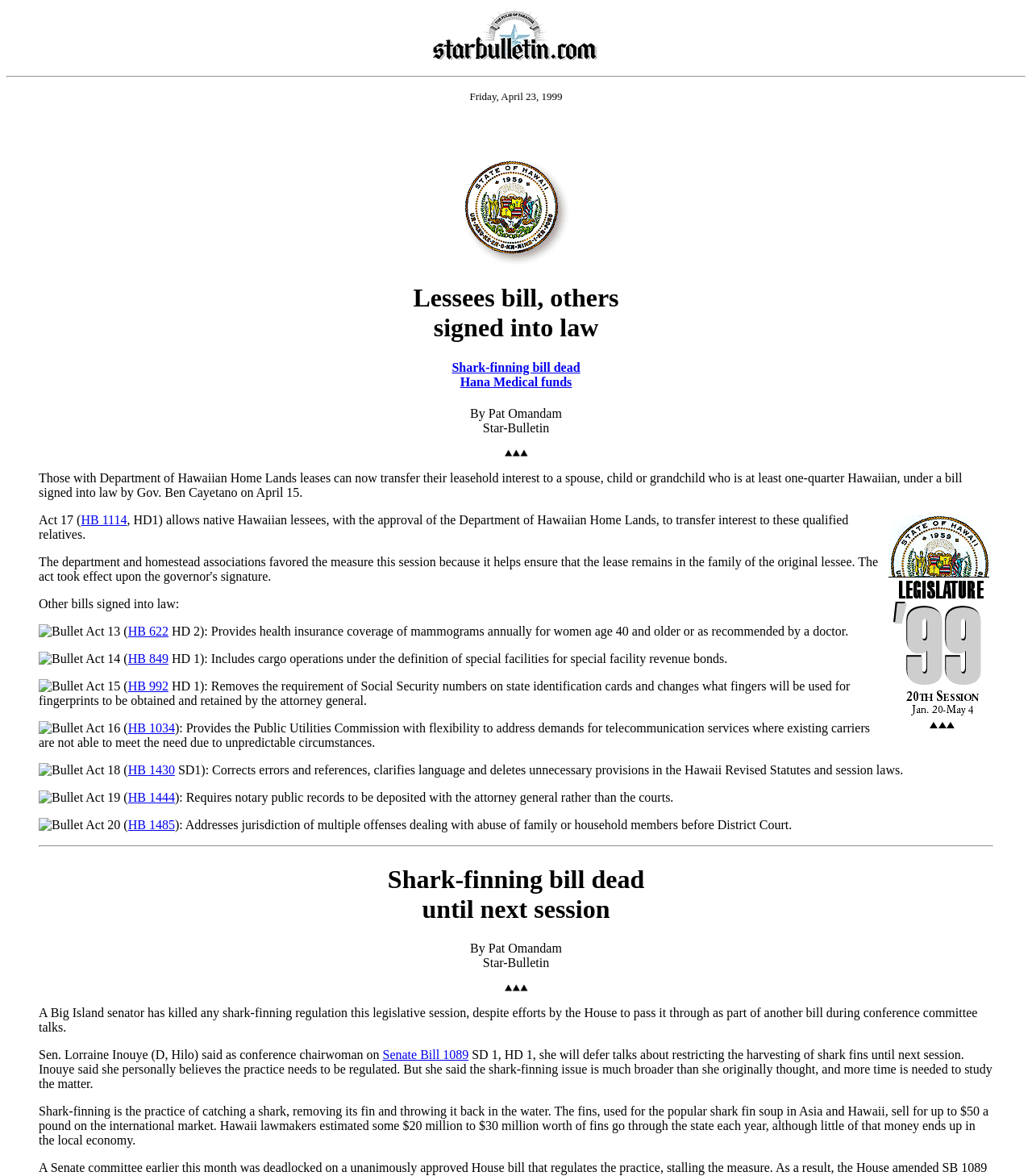Please answer the following question using a single word or phrase: What is the purpose of Act 17 mentioned in the webpage?

Allows native Hawaiian lessees to transfer interest